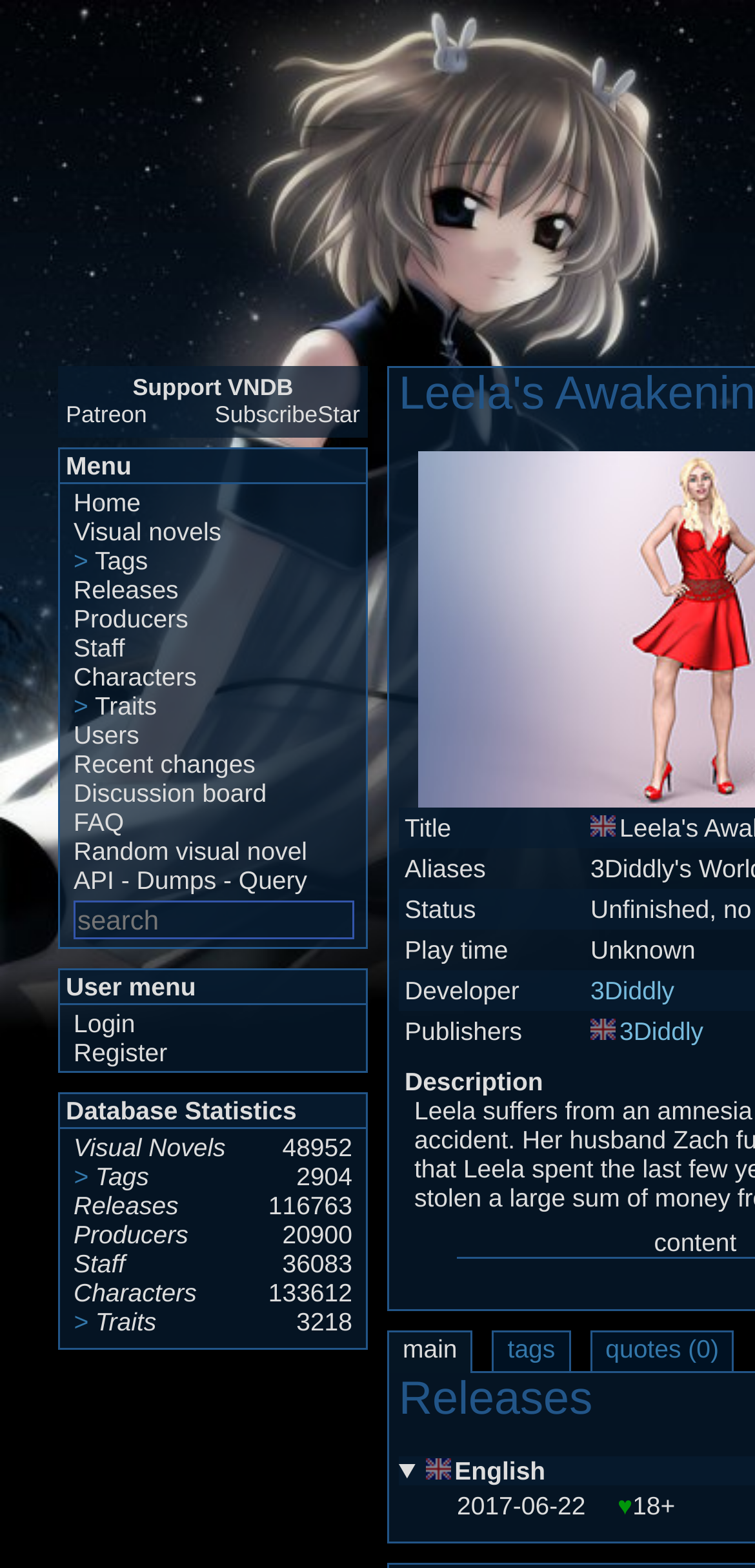Using the format (top-left x, top-left y, bottom-right x, bottom-right y), provide the bounding box coordinates for the described UI element. All values should be floating point numbers between 0 and 1: Home

[0.097, 0.311, 0.186, 0.331]